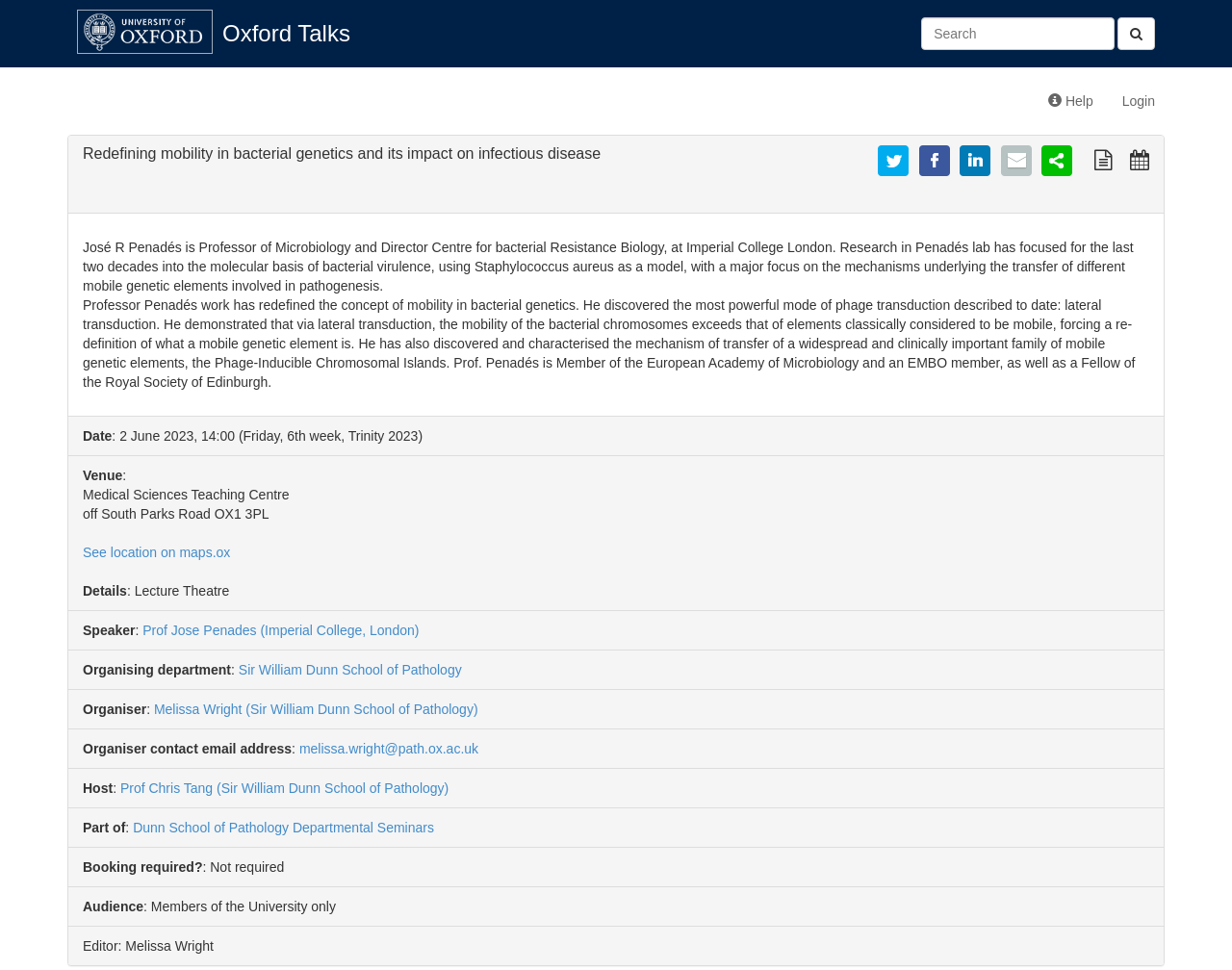Give the bounding box coordinates for the element described as: "Create account".

None